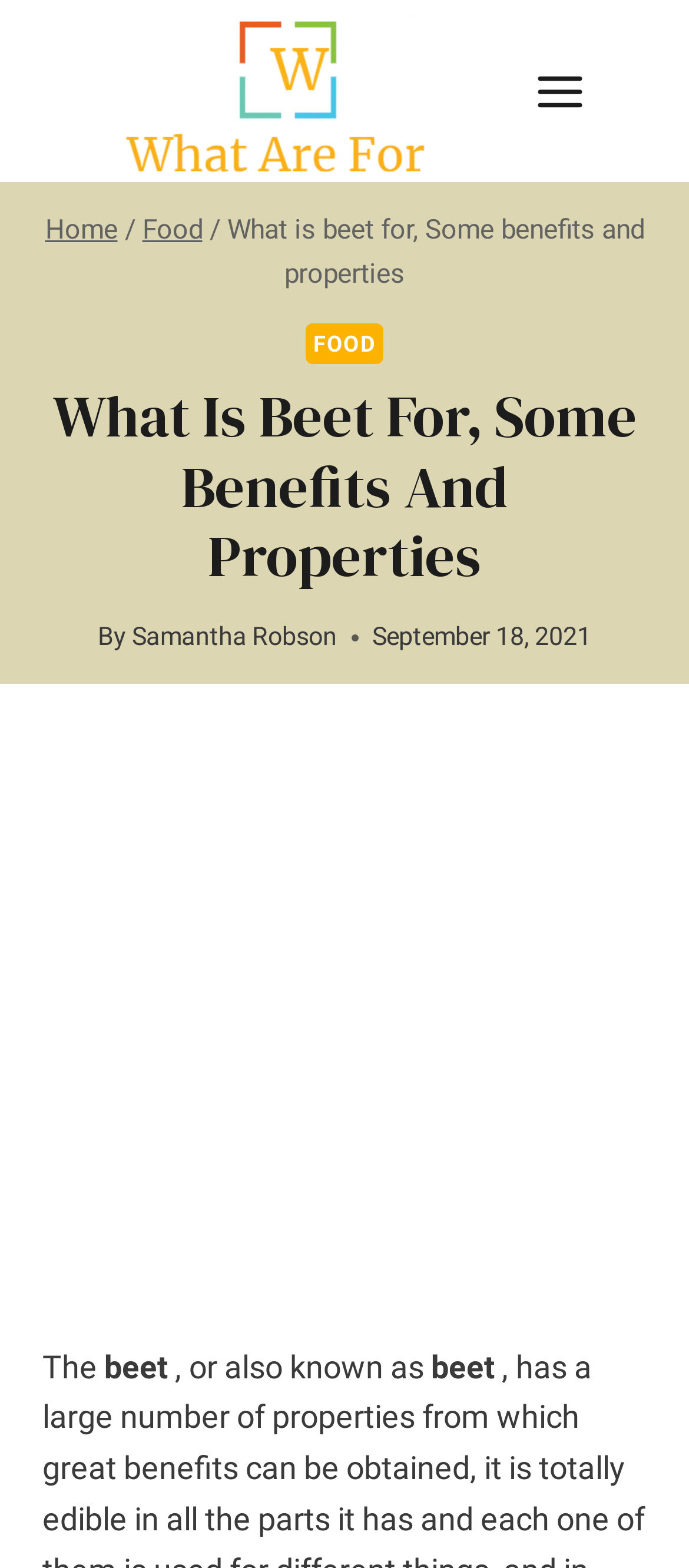Mark the bounding box of the element that matches the following description: "alt="WhatAreFor"".

[0.128, 0.0, 0.641, 0.116]